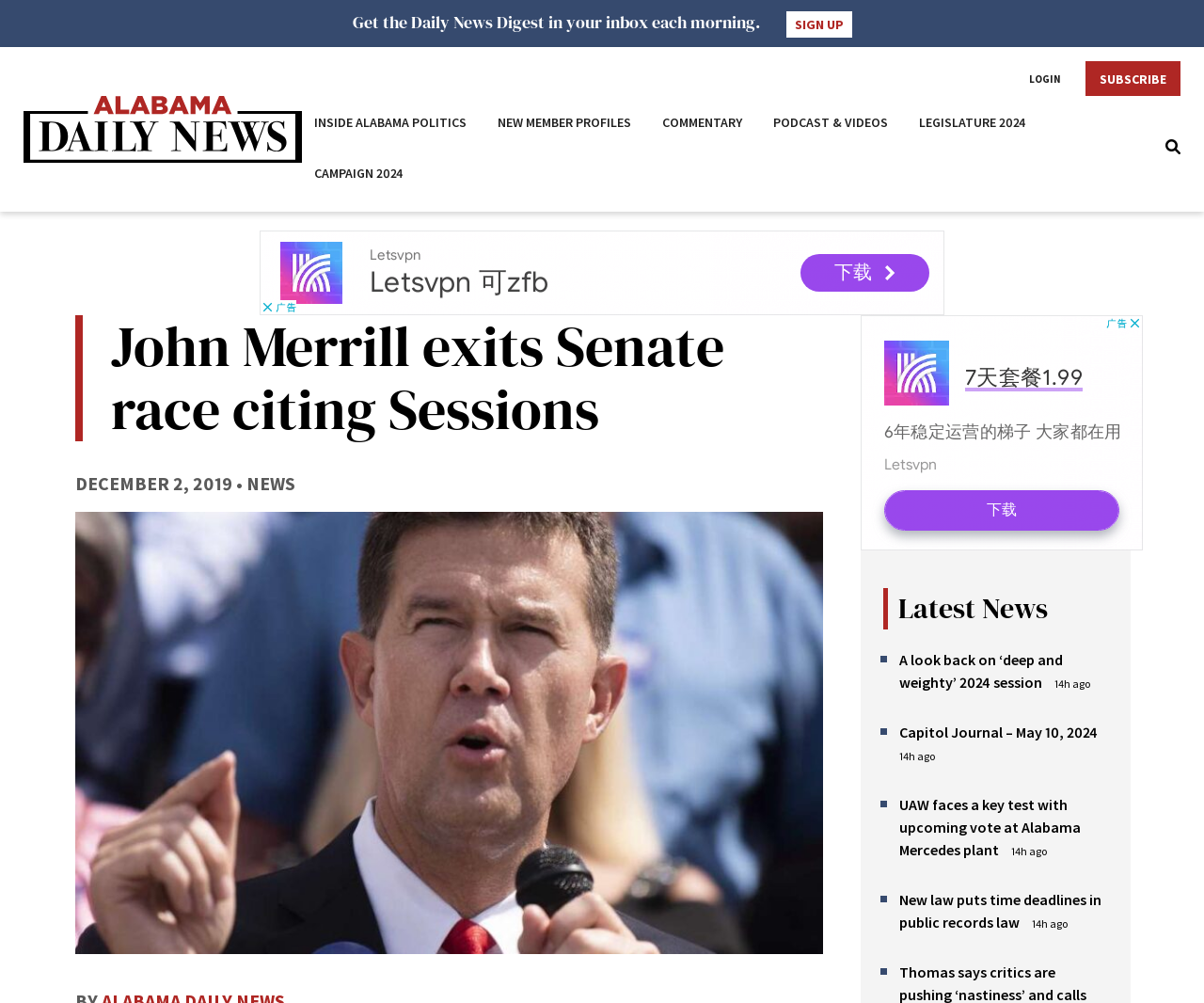Please specify the bounding box coordinates of the clickable region necessary for completing the following instruction: "Subscribe to the newsletter". The coordinates must consist of four float numbers between 0 and 1, i.e., [left, top, right, bottom].

[0.902, 0.061, 0.98, 0.096]